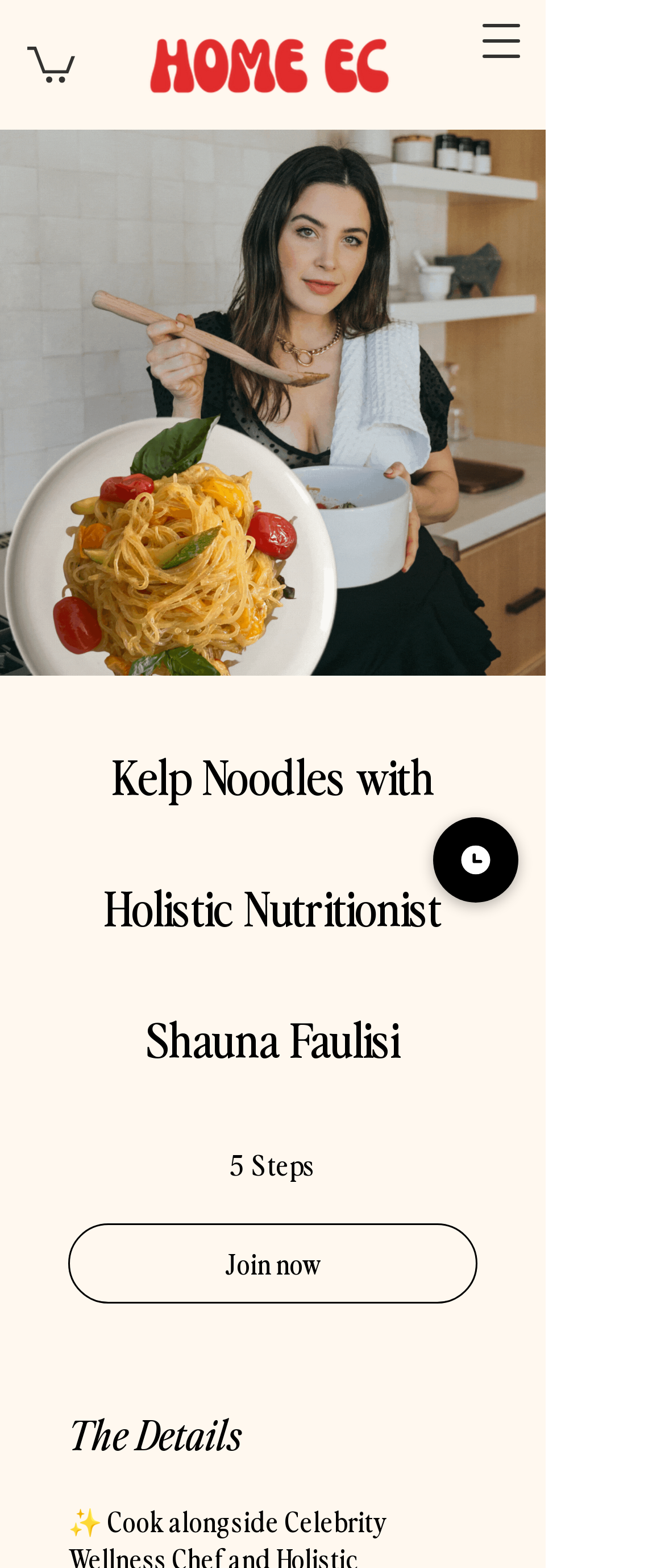What is the topic of the course?
Kindly answer the question with as much detail as you can.

The topic of the course is inferred from the heading element with the text 'Kelp Noodles with Holistic Nutritionist Shauna Faulisi', which suggests that the course is about cooking kelp noodles.